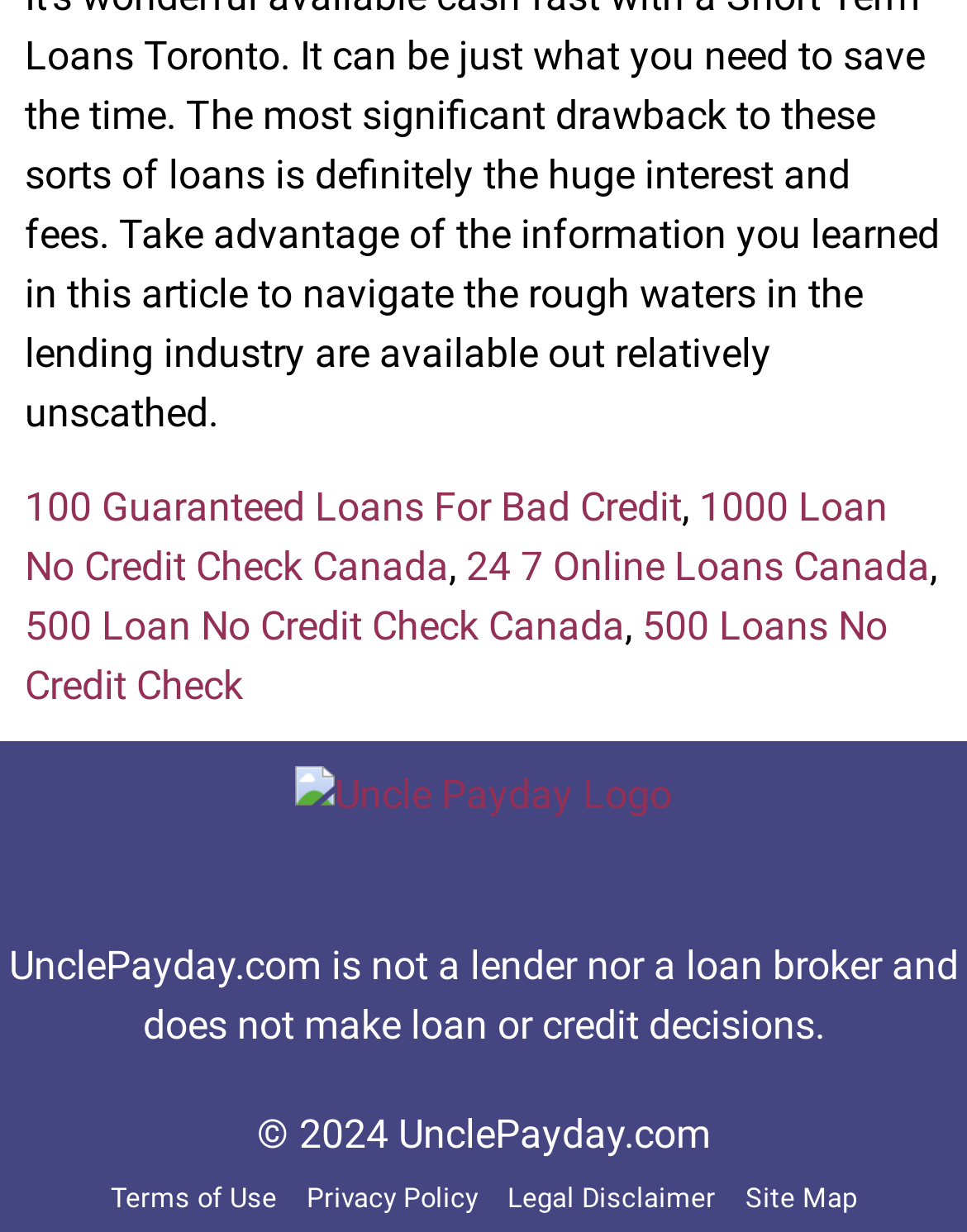Identify and provide the bounding box for the element described by: "Legal Disclaimer".

[0.509, 0.948, 0.755, 1.0]